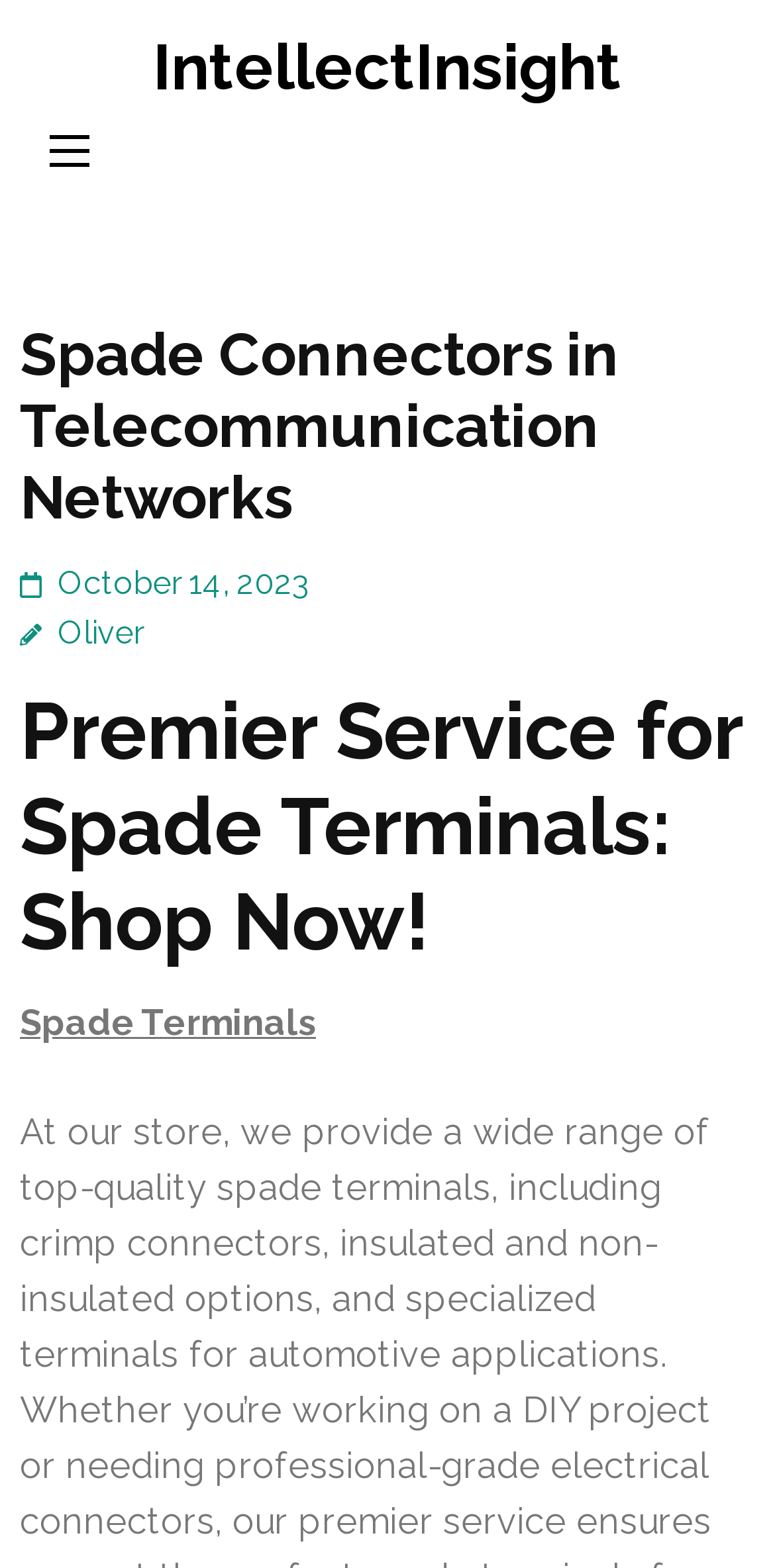Who is the author of the article?
Based on the visual, give a brief answer using one word or a short phrase.

Oliver